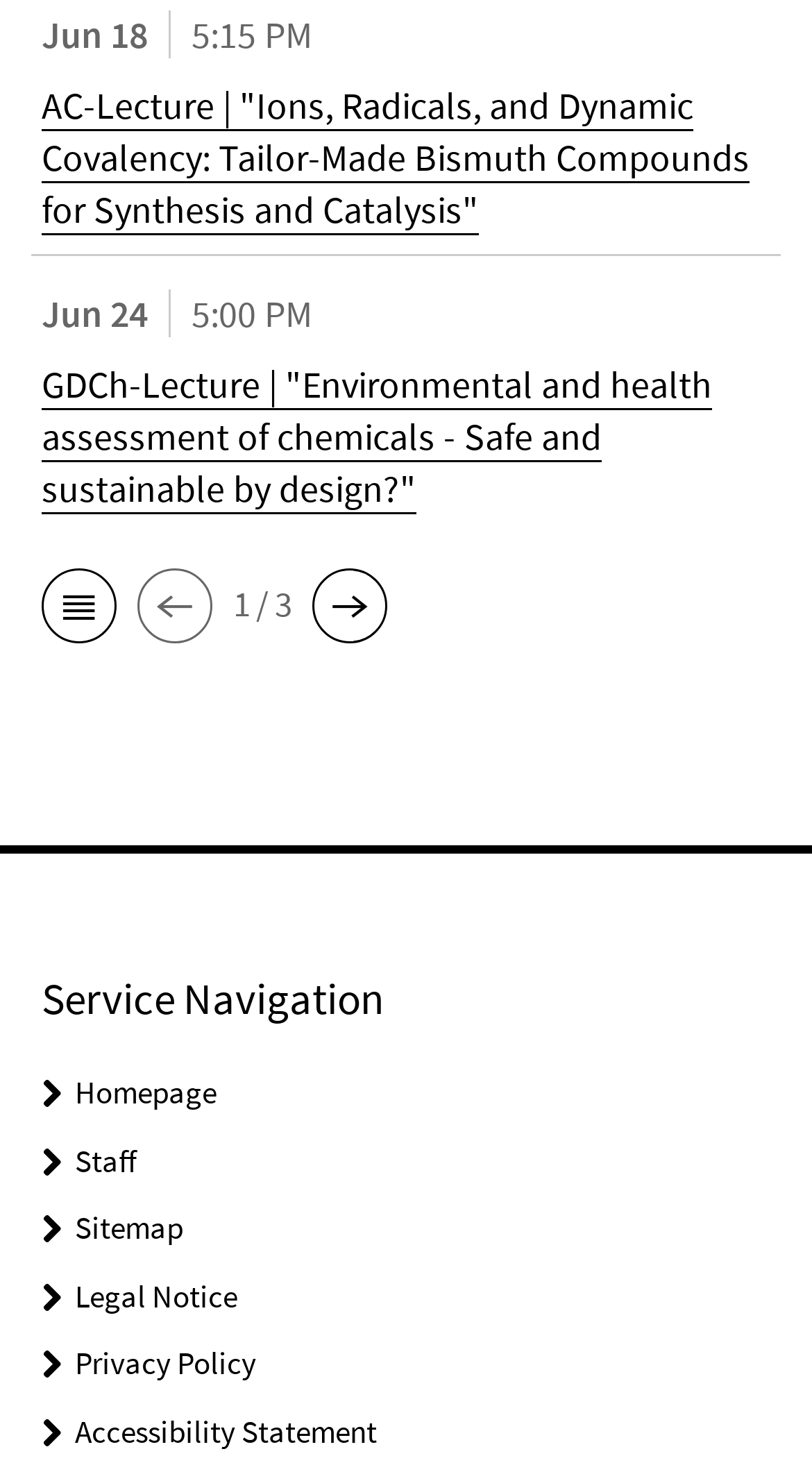What is the date of the first lecture?
Using the information presented in the image, please offer a detailed response to the question.

The first lecture is listed at the top of the page, with the date 'Jun 18' and time '5:15 PM'.